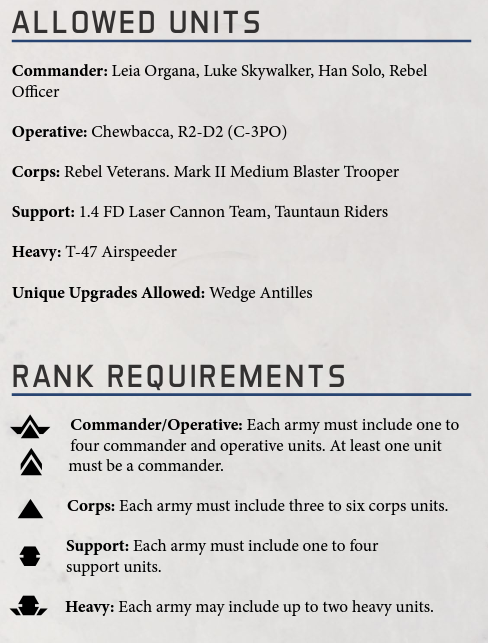What type of unit is the T-47 Airspeeder?
Your answer should be a single word or phrase derived from the screenshot.

Heavy unit